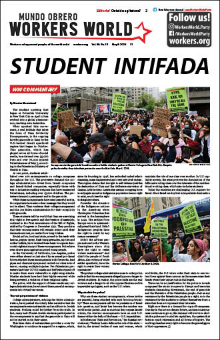Describe every detail you can see in the image.

The image features the front page of the "Workers World" publication, prominently titled "STUDENT INTIFADA." The layout showcases a dynamic protest scene filled with passionate demonstrators holding signs that express their demands and concerns. This edition emphasizes the voices of youth activism and social justice movements. Various slogans displayed on colorful posters suggest a call for change related to systemic issues, likely echoing themes of rights and representation. The overall design is bold, reflecting a sense of urgency and commitment to the cause. Below the title, there are references to information about the publication, indicating a broader platform for discussing workers' rights and social issues.